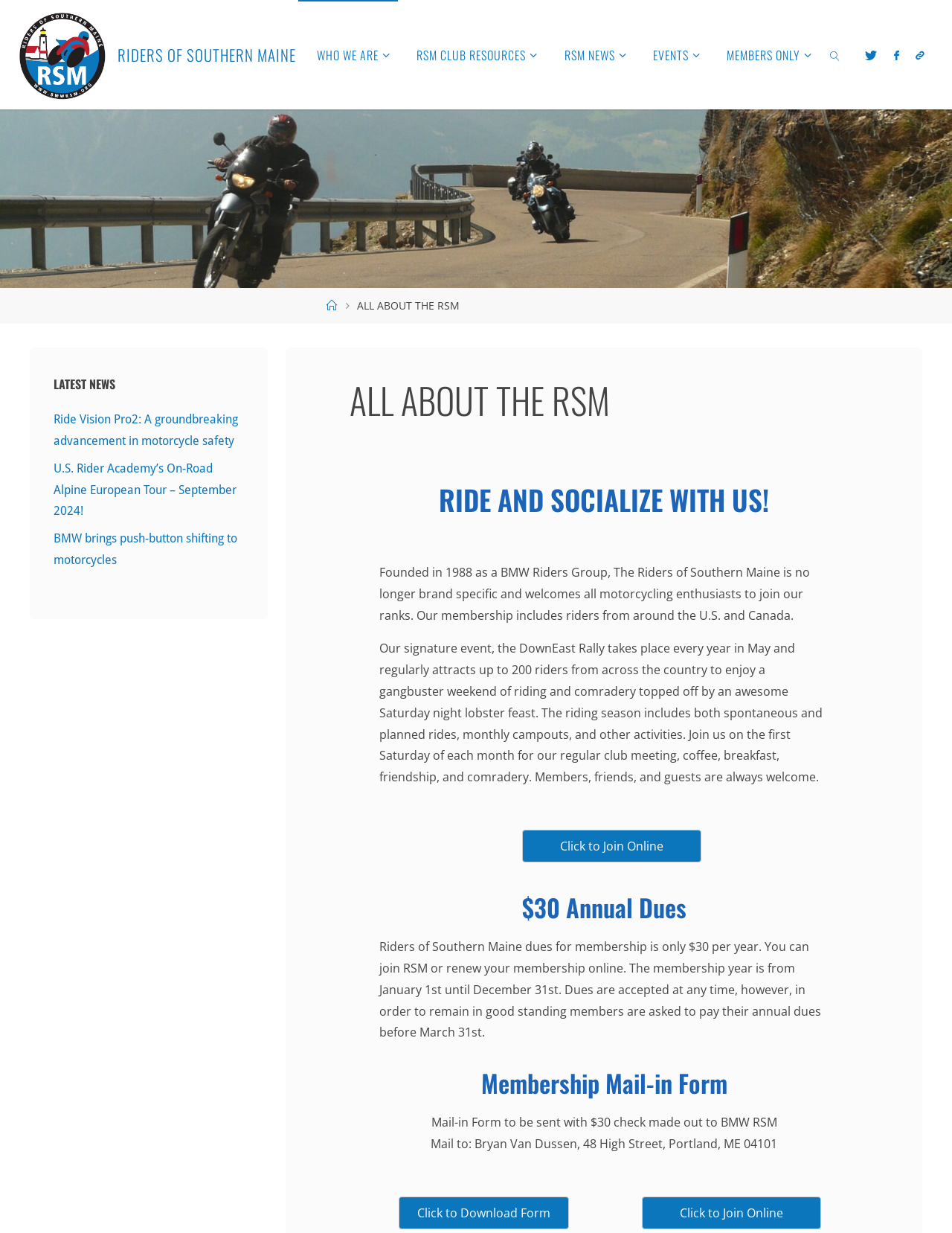Based on the element description: "Click to Join Online", identify the UI element and provide its bounding box coordinates. Use four float numbers between 0 and 1, [left, top, right, bottom].

[0.674, 0.97, 0.862, 0.997]